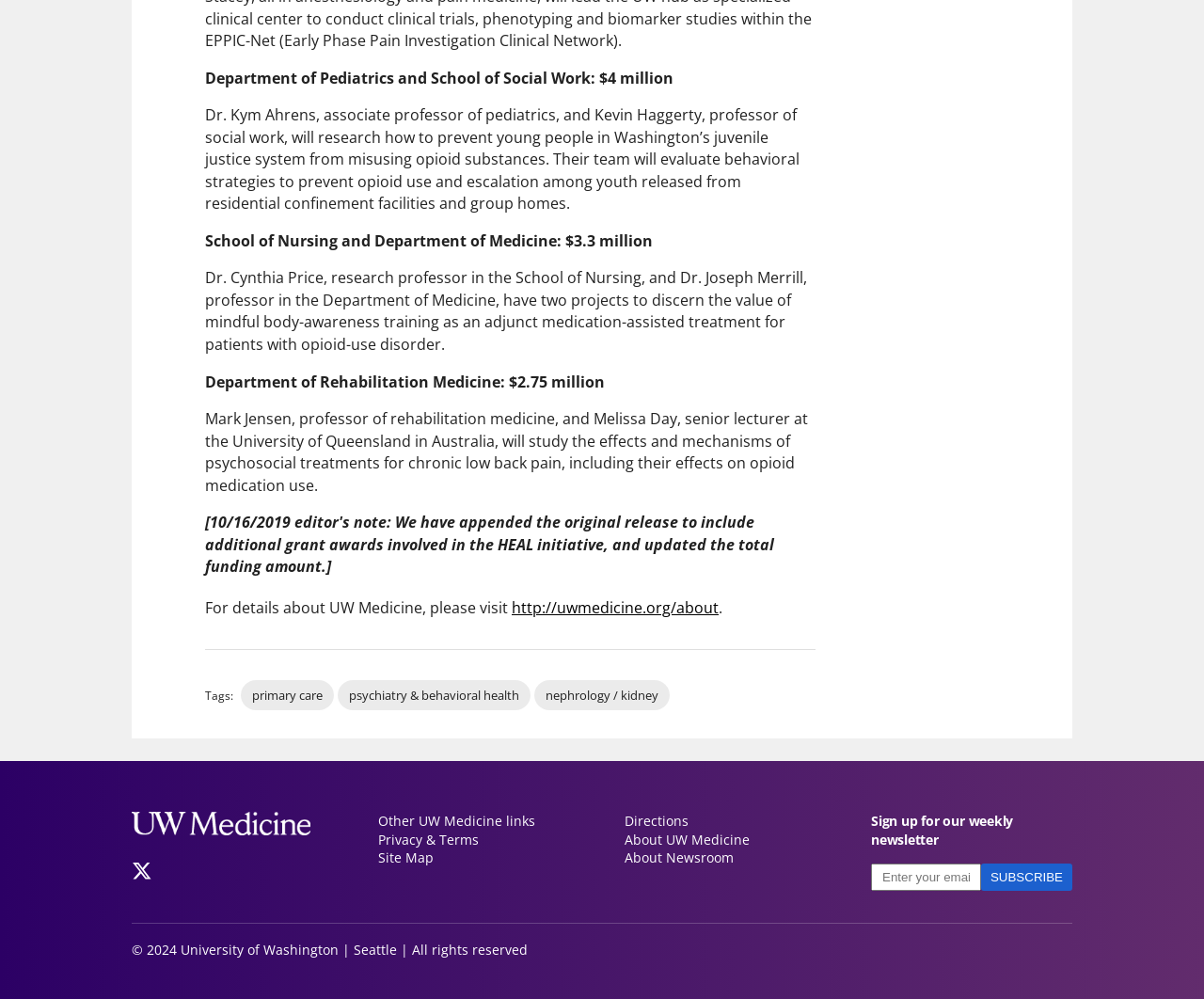Answer in one word or a short phrase: 
What is the topic of the research project led by Mark Jensen and Melissa Day?

Chronic low back pain